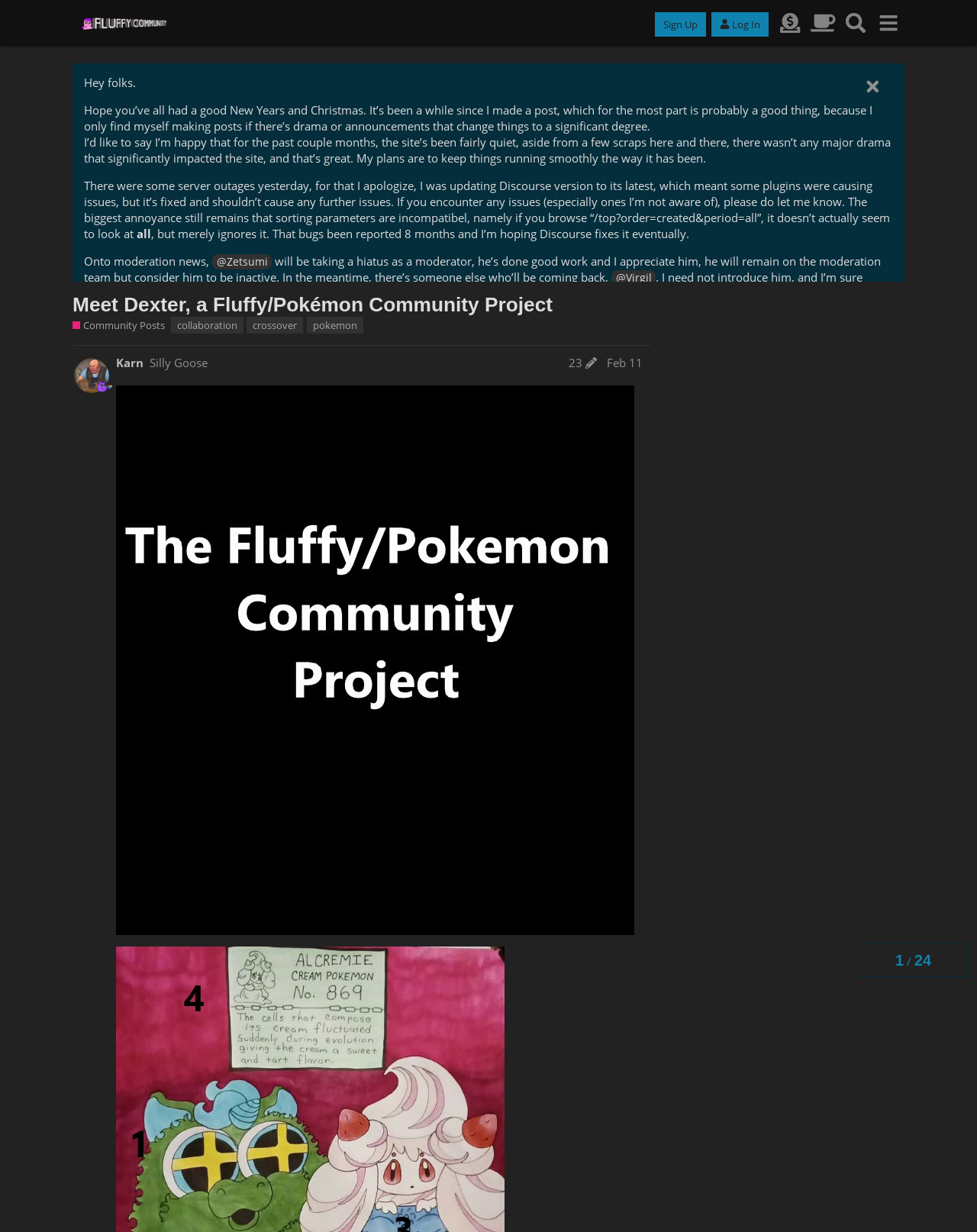Determine the bounding box coordinates of the clickable region to follow the instruction: "Visit the 'Donate' page".

[0.792, 0.005, 0.826, 0.032]